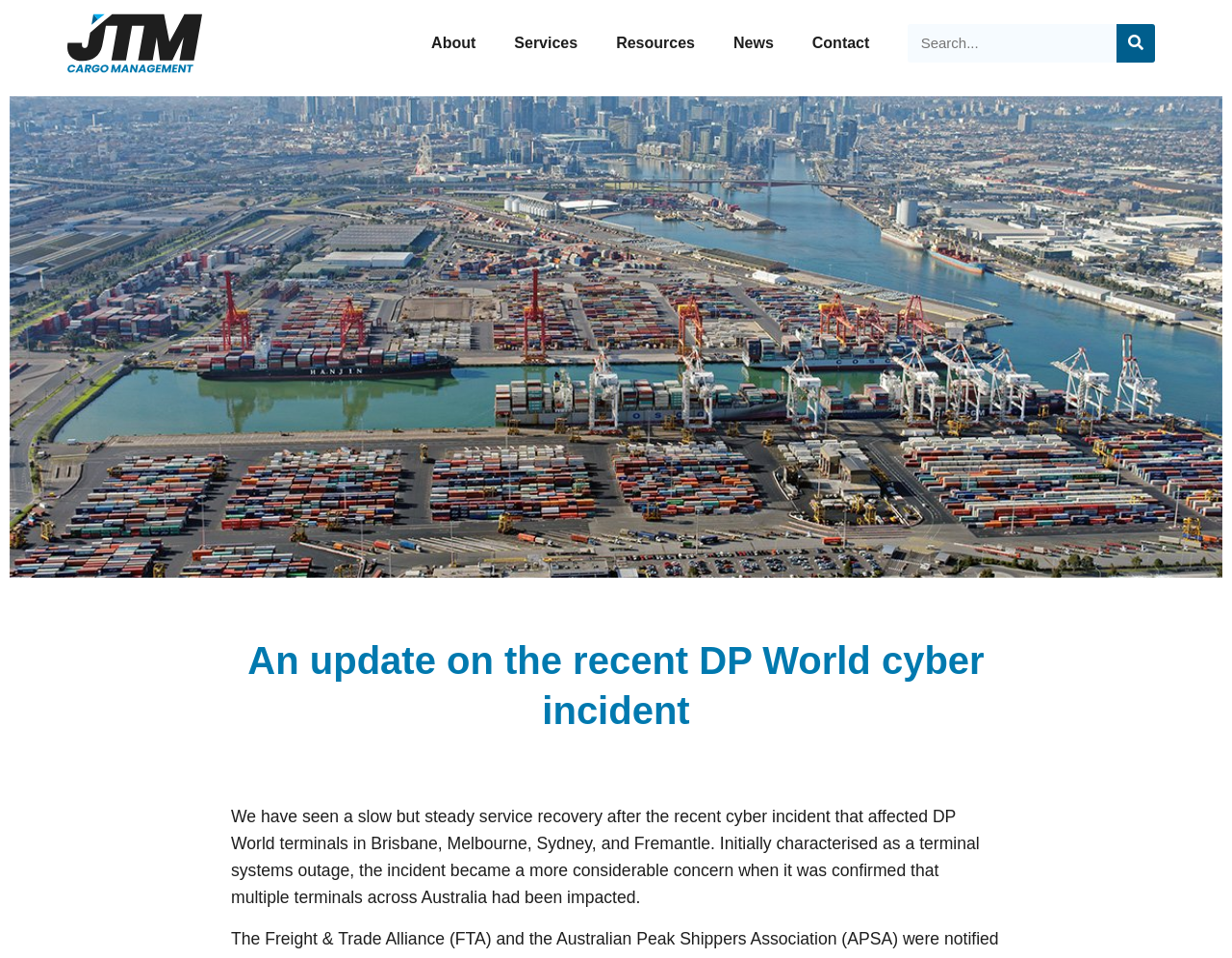Determine the bounding box for the HTML element described here: "parent_node: Search name="s" placeholder="Search..."". The coordinates should be given as [left, top, right, bottom] with each number being a float between 0 and 1.

[0.737, 0.025, 0.906, 0.065]